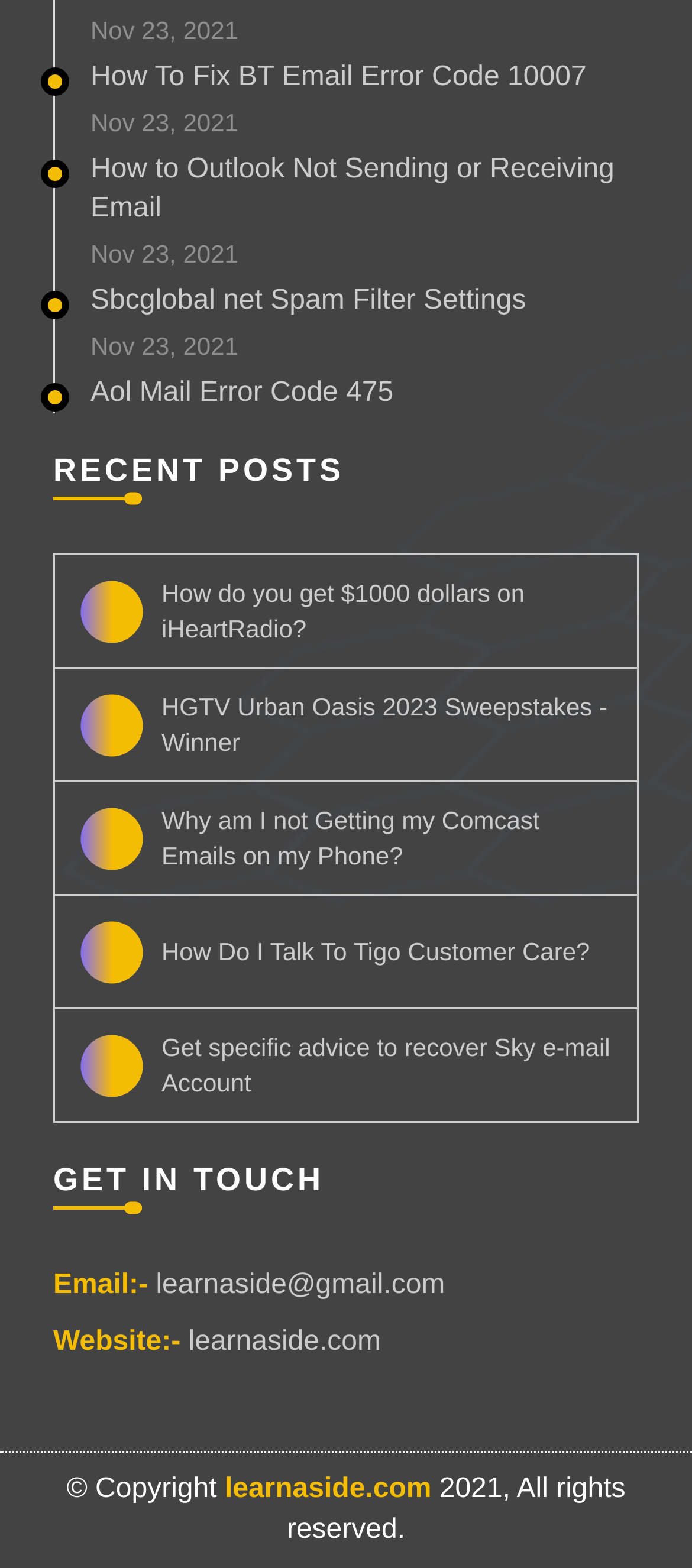How many static text elements are there on the webpage?
From the screenshot, provide a brief answer in one word or phrase.

7